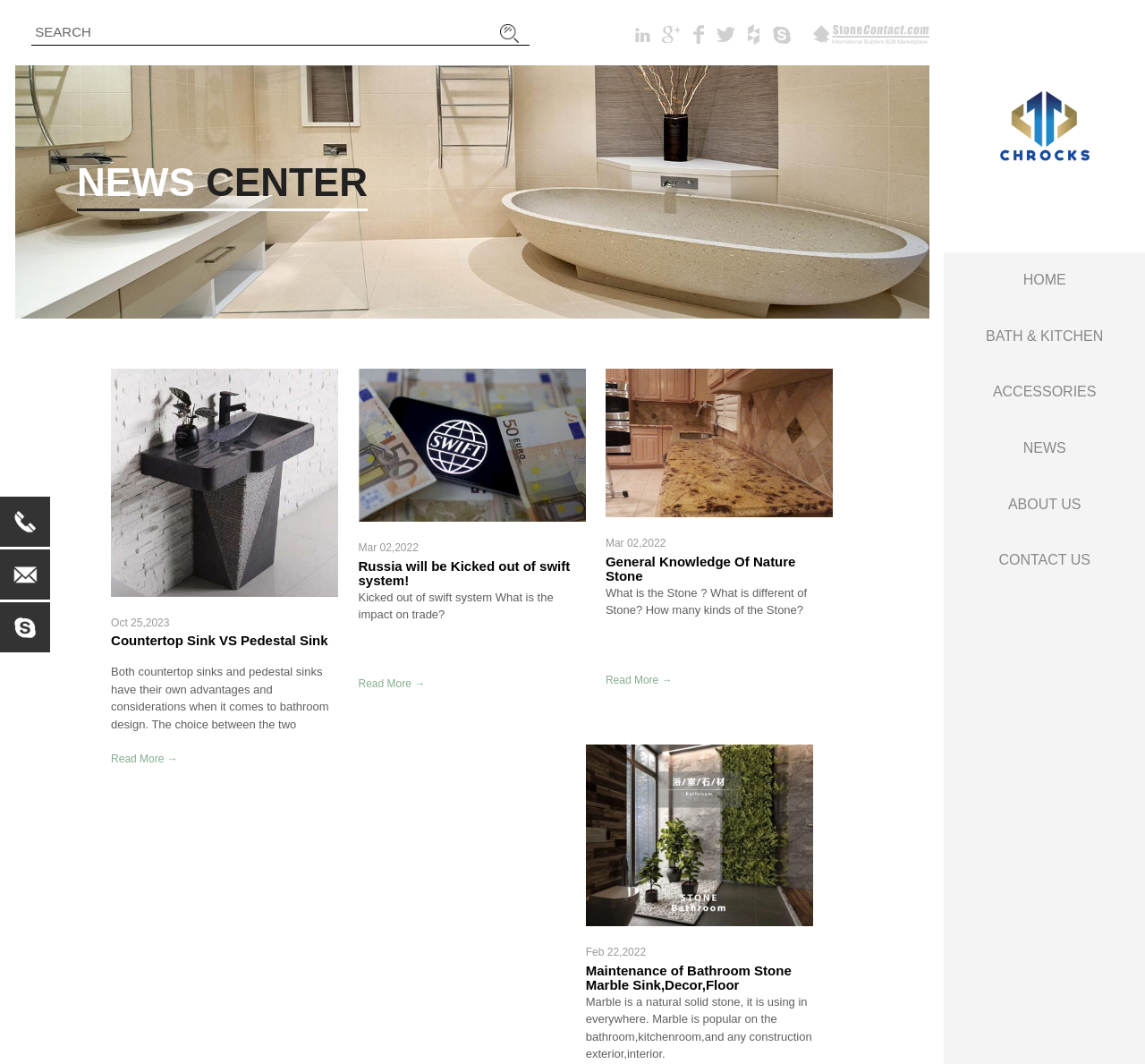Identify the bounding box coordinates for the region to click in order to carry out this instruction: "Read more about Countertop Sink VS Pedestal Sink". Provide the coordinates using four float numbers between 0 and 1, formatted as [left, top, right, bottom].

[0.097, 0.708, 0.155, 0.718]